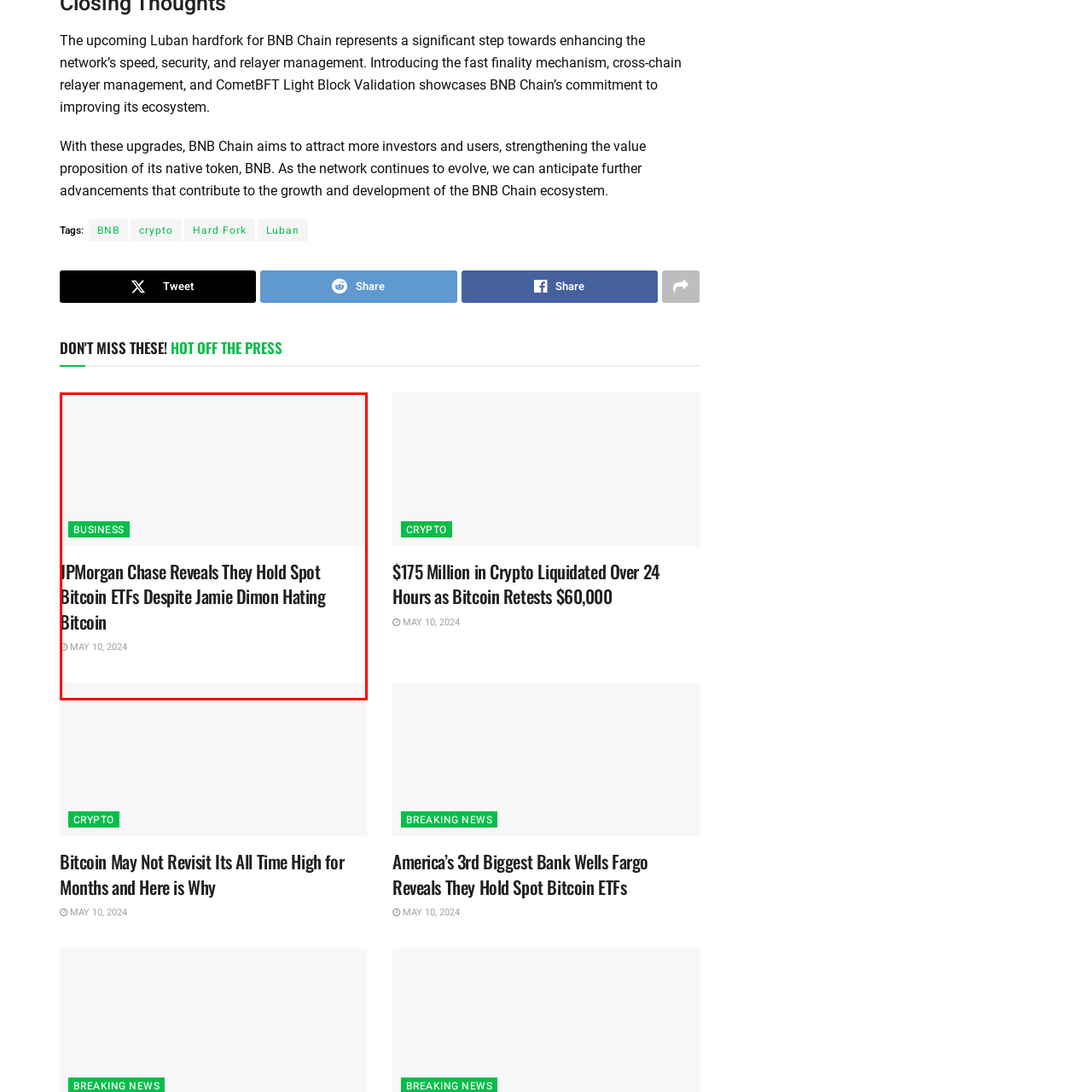Who is known for being skeptical of Bitcoin?
Check the image inside the red boundary and answer the question using a single word or brief phrase.

Jamie Dimon